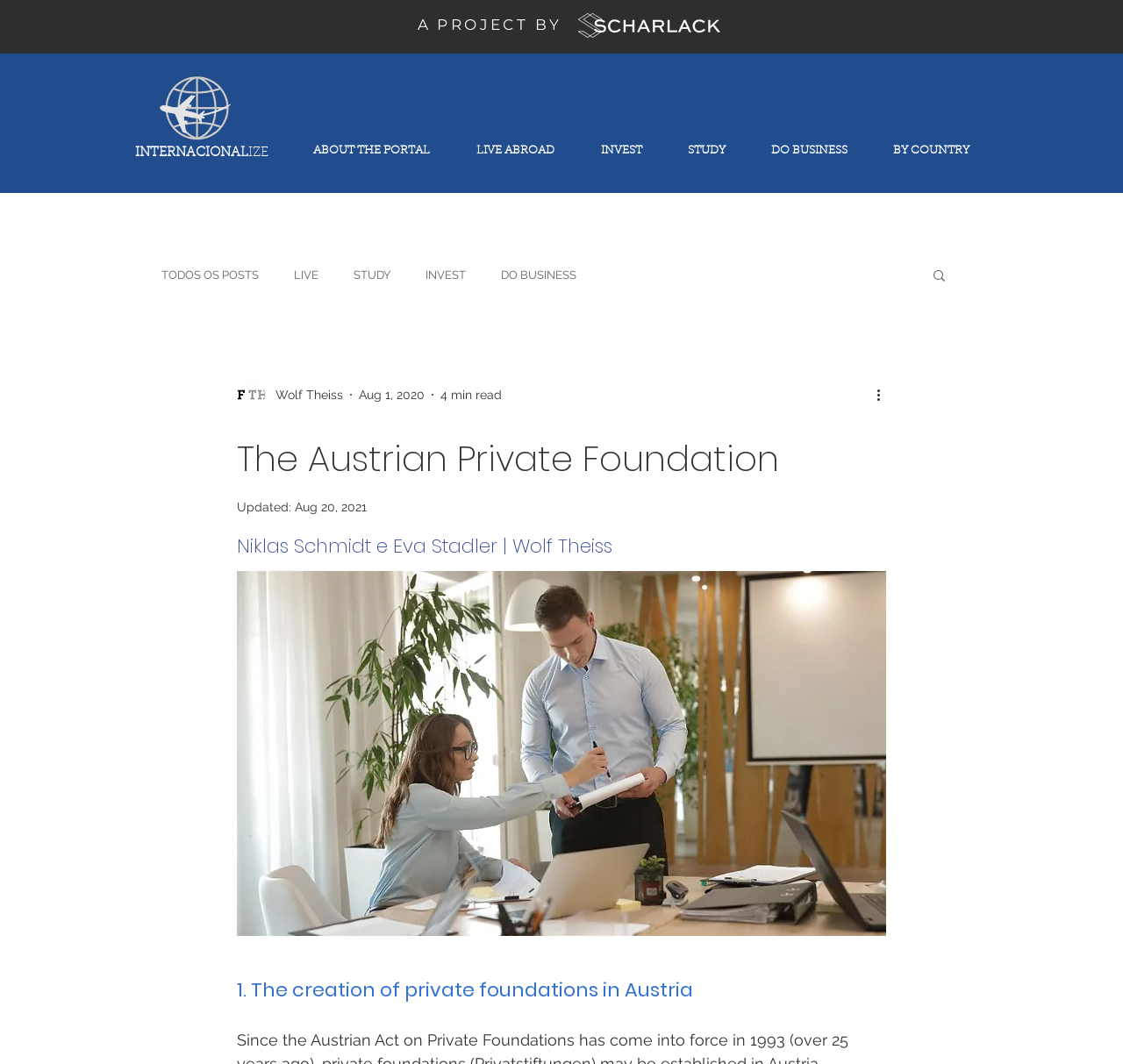Summarize the webpage with a detailed and informative caption.

The webpage appears to be an article or blog post about the Austrian Private Foundation, with a focus on its creation and purposes. At the top of the page, there is a heading "A PROJECT BY" followed by a logo image and a link to "INTERNACIONALIZE". Below this, there is a navigation menu with links to "ABOUT THE PORTAL", "LIVE ABROAD", "INVEST", "STUDY", "DO BUSINESS", and "BY COUNTRY".

To the right of the navigation menu, there is a search button with a magnifying glass icon. Below the search button, there is an image of a writer, followed by the author's name "Wolf Theiss" and the date "Aug 1, 2020". The article's title "The Austrian Private Foundation" is displayed prominently, with an "Updated" label and date "Aug 20, 2021" below it.

The main content of the article is divided into sections, with headings such as "Niklas Schmidt e Eva Stadler | Wolf Theiss" and "1. The creation of private foundations in Austria". There are also buttons with more actions and a link to "TODOS OS POSTS" and other categories like "LIVE", "STUDY", "INVEST", and "DO BUSINESS".